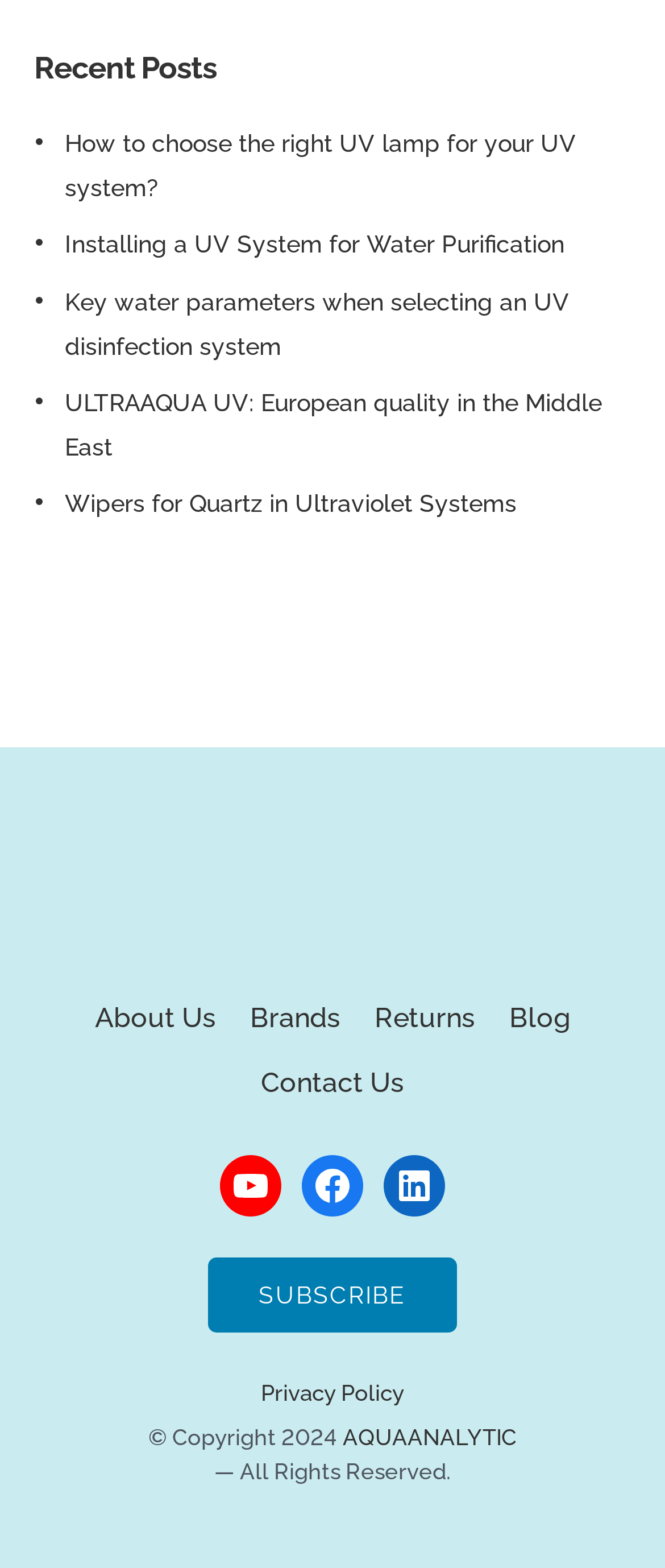Please identify the bounding box coordinates of the element that needs to be clicked to execute the following command: "Check the Privacy Policy". Provide the bounding box using four float numbers between 0 and 1, formatted as [left, top, right, bottom].

[0.392, 0.88, 0.608, 0.896]